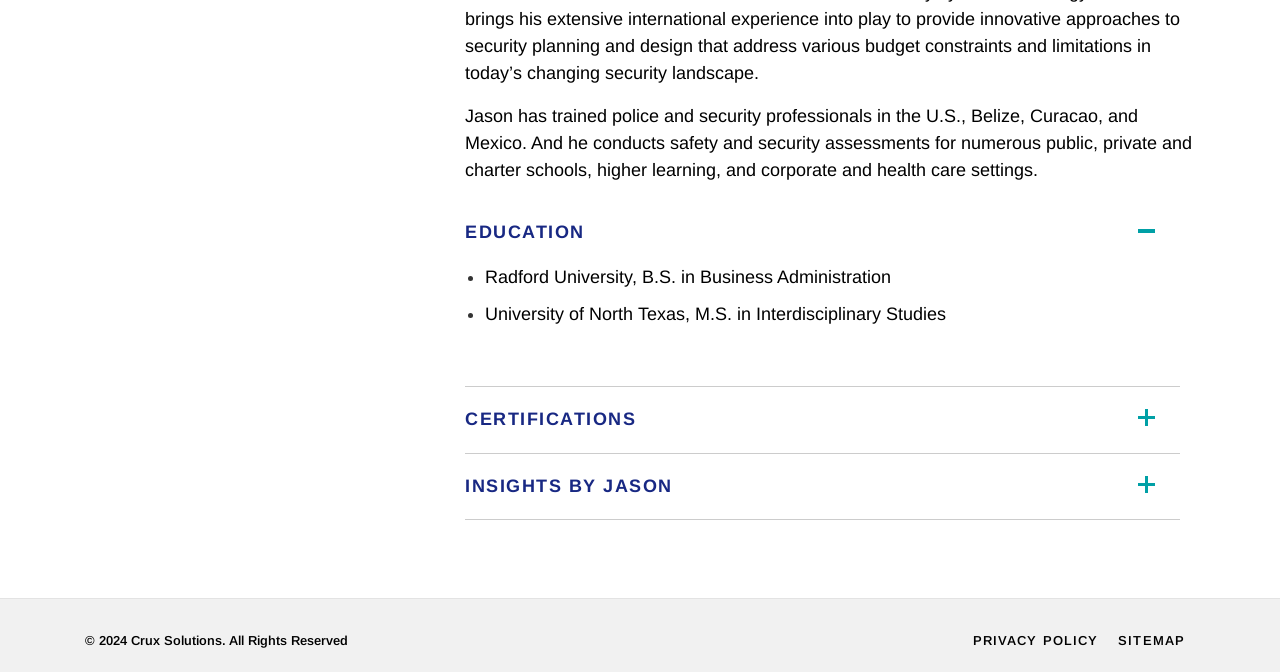Respond to the question below with a single word or phrase:
What is the name of the university where Jason got his B.S. degree?

Radford University